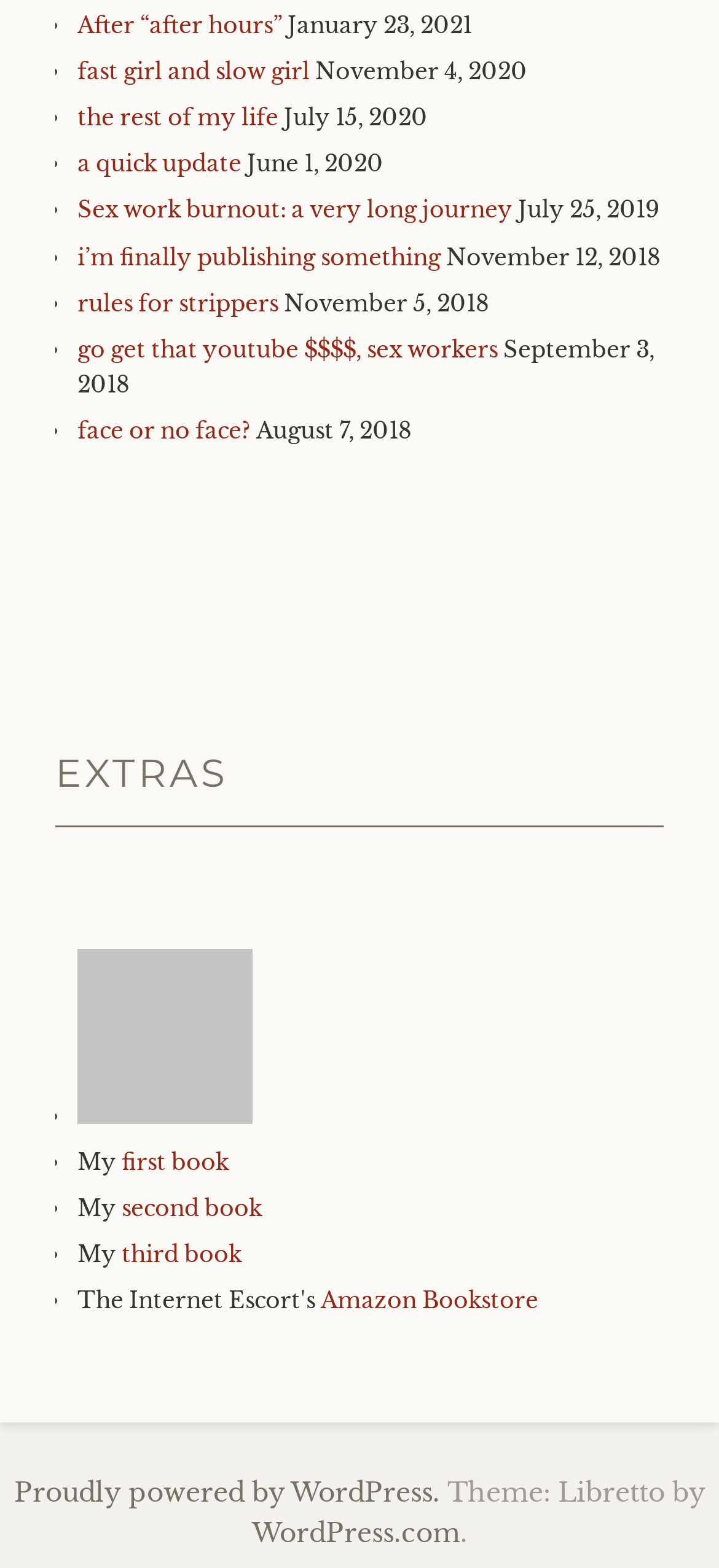What is the date of the 'after hours' post?
Based on the image, answer the question with as much detail as possible.

I found the date by looking at the static text element next to the 'after hours' link, which is 'January 23, 2021'.